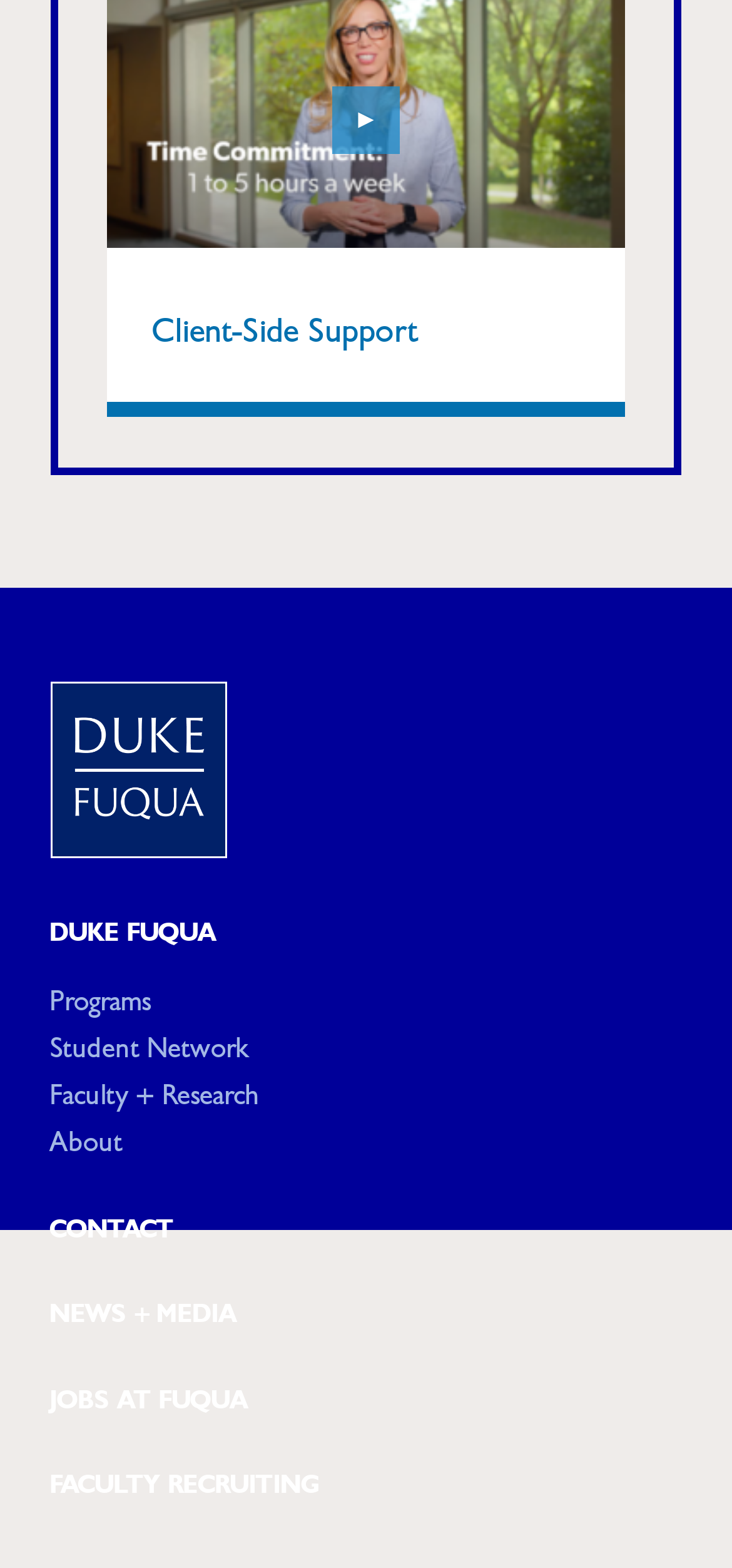What is the text of the static text element?
Based on the visual details in the image, please answer the question thoroughly.

I found the text of the static text element by looking at the element with the type 'StaticText' and found that its text is 'Client-Side Support' with a bounding box coordinate of [0.208, 0.198, 0.57, 0.224].